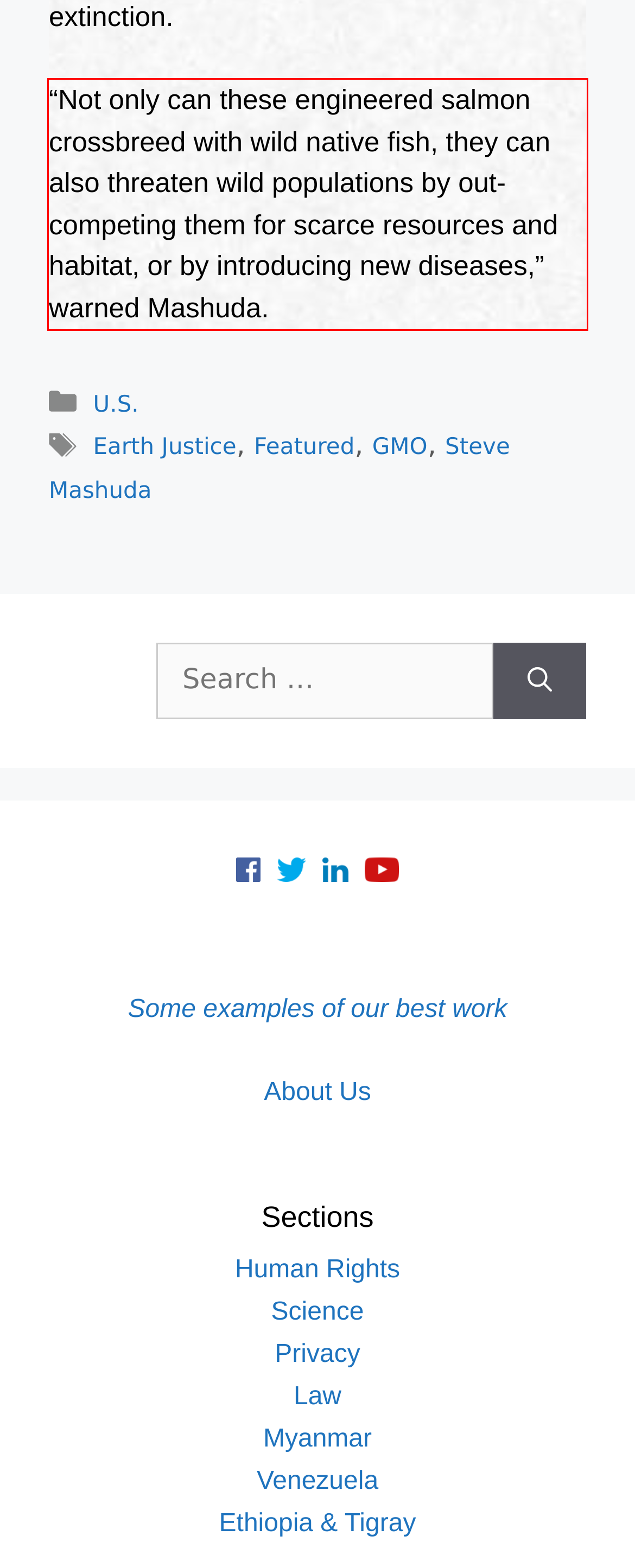By examining the provided screenshot of a webpage, recognize the text within the red bounding box and generate its text content.

“Not only can these engineered salmon crossbreed with wild native fish, they can also threaten wild populations by out-competing them for scarce resources and habitat, or by introducing new diseases,” warned Mashuda.